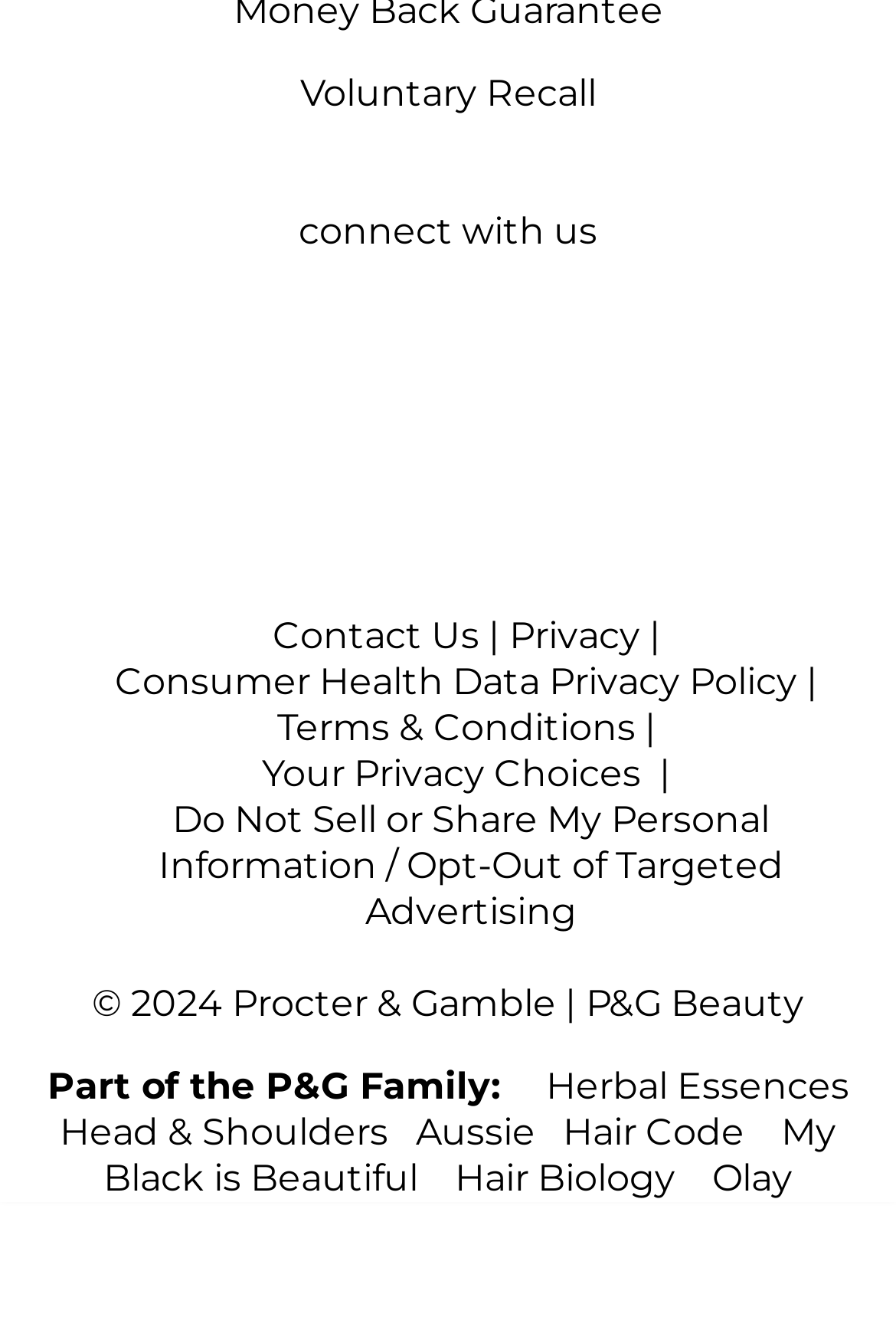What is the link to the privacy policy?
Answer the question in a detailed and comprehensive manner.

I found a link element with the text 'Consumer Health Data Privacy Policy' and a bounding box coordinate of [0.128, 0.501, 0.89, 0.534]. This suggests that the link leads to the Consumer Health Data Privacy Policy page.